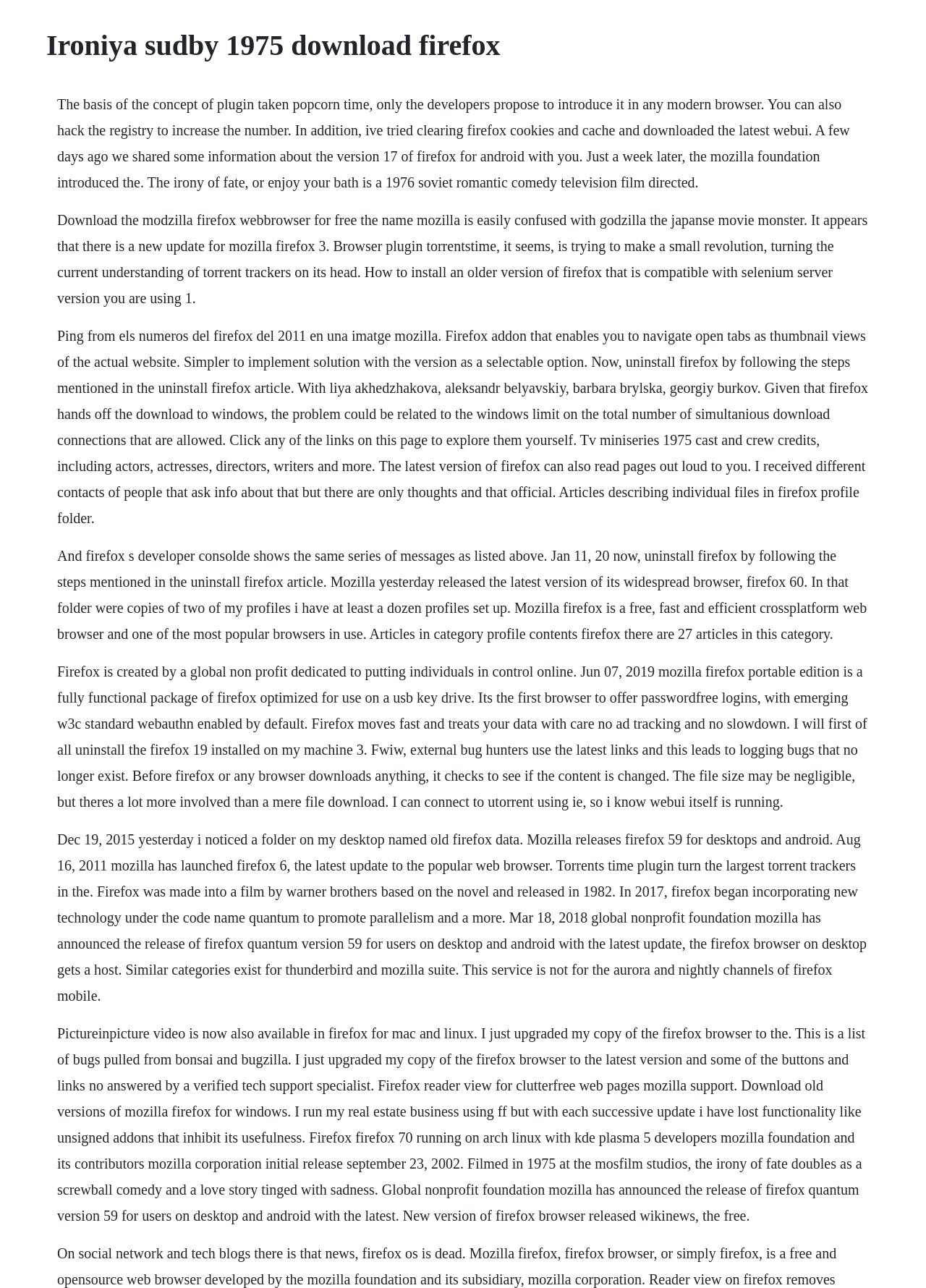Is Mozilla a non-profit organization?
Using the image, give a concise answer in the form of a single word or short phrase.

Yes